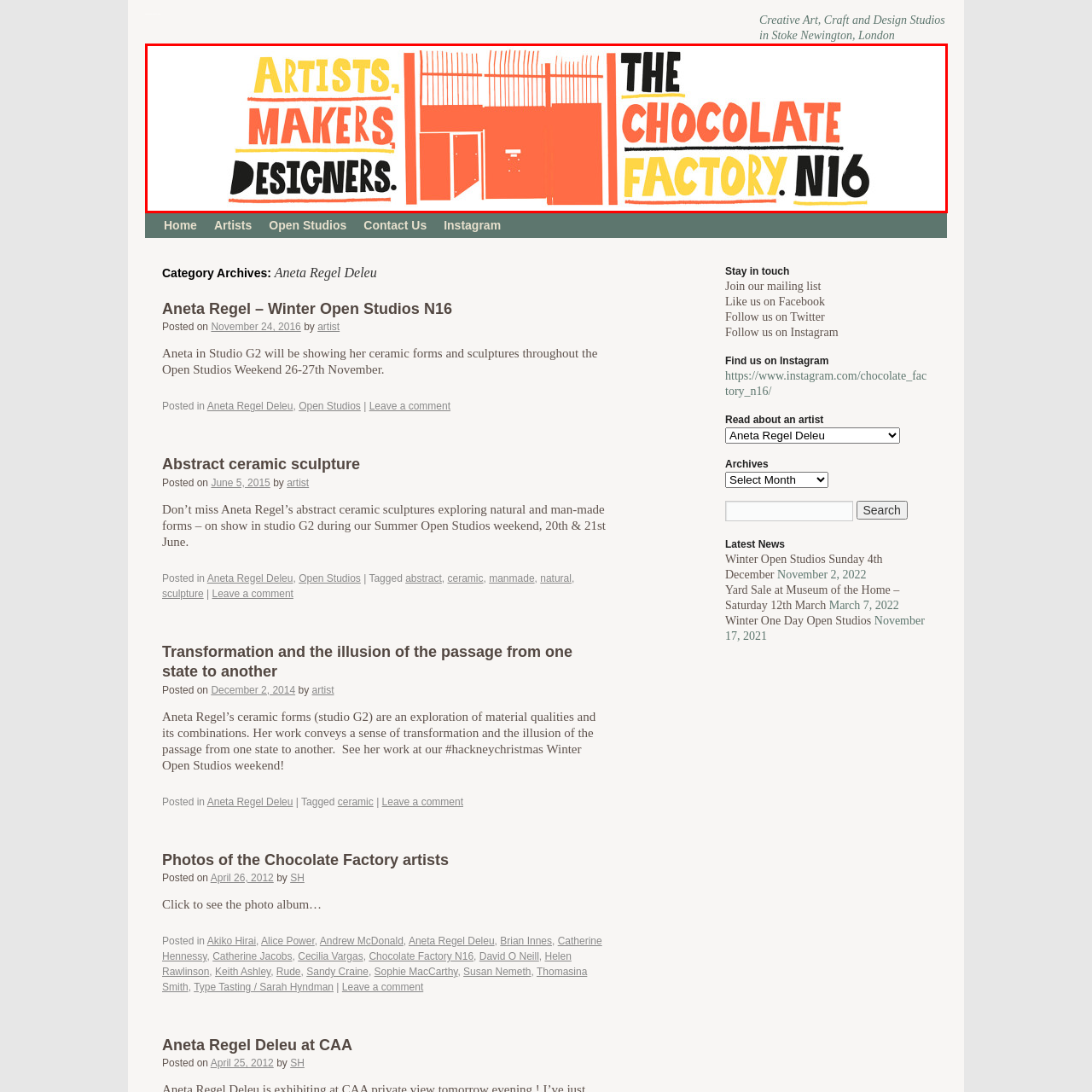Describe the contents of the image that is surrounded by the red box in a detailed manner.

The image showcases the vibrant and creative branding for the Chocolate Factory N16, highlighting its role as a hub for artists, makers, and designers. The text is artistically arranged, with the words "ARTISTS," "MAKERS," and "DESIGNERS" presented in a bold and colorful style, emphasizing the dynamic community within the studio space. The central focus, "THE CHOCOLATE FACTORY," serves not only as a name but as a symbol of creativity and collaboration, inviting visitors to engage with the diverse artistic offerings available. The playful typography and bright colors reflect the innovative spirit of the artists who work in this unique environment in Stoke Newington, London.